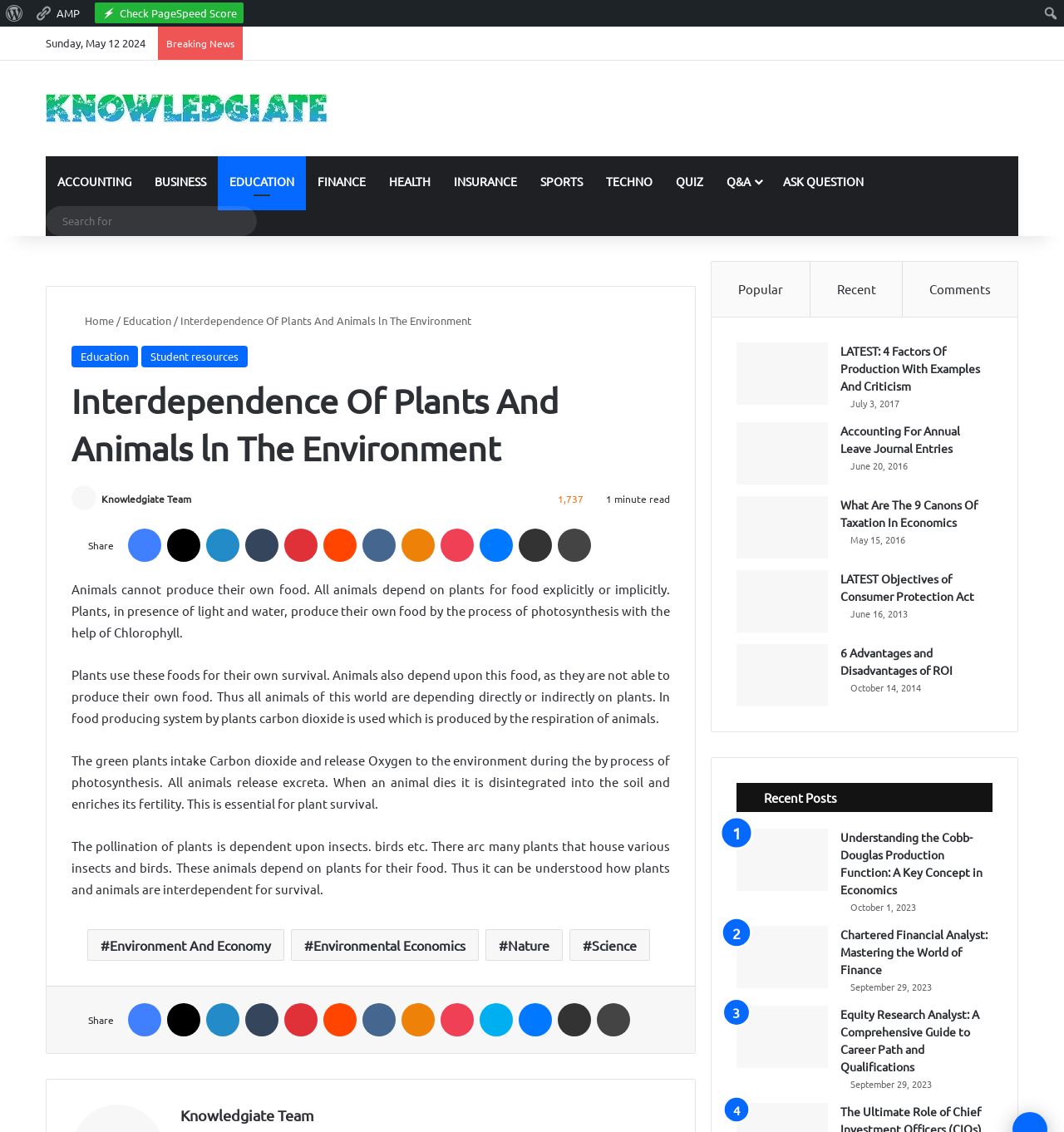Provide the bounding box coordinates for the UI element that is described by this text: "Share via Email". The coordinates should be in the form of four float numbers between 0 and 1: [left, top, right, bottom].

[0.488, 0.467, 0.519, 0.496]